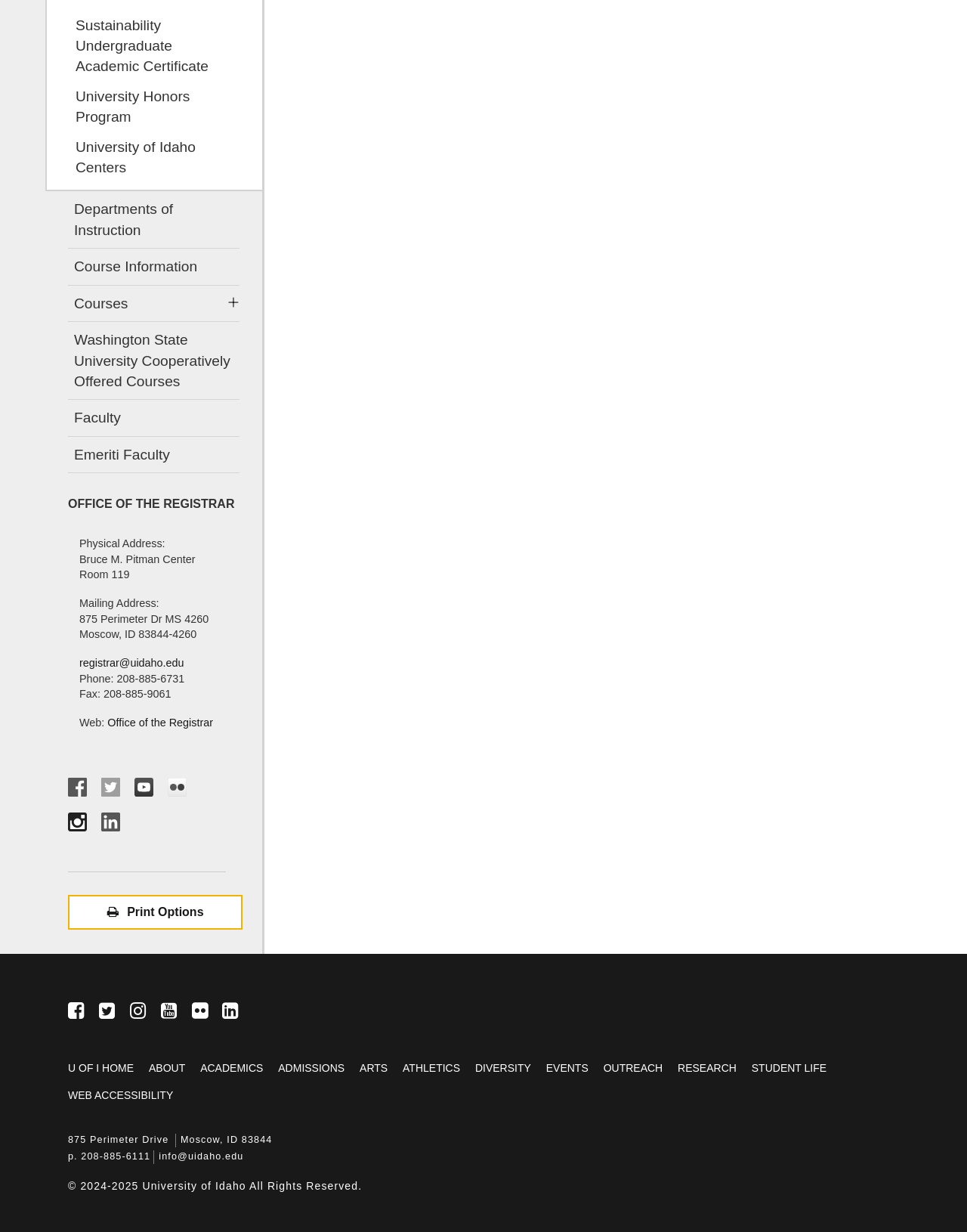Pinpoint the bounding box coordinates of the clickable element needed to complete the instruction: "Print the page". The coordinates should be provided as four float numbers between 0 and 1: [left, top, right, bottom].

[0.07, 0.726, 0.251, 0.755]